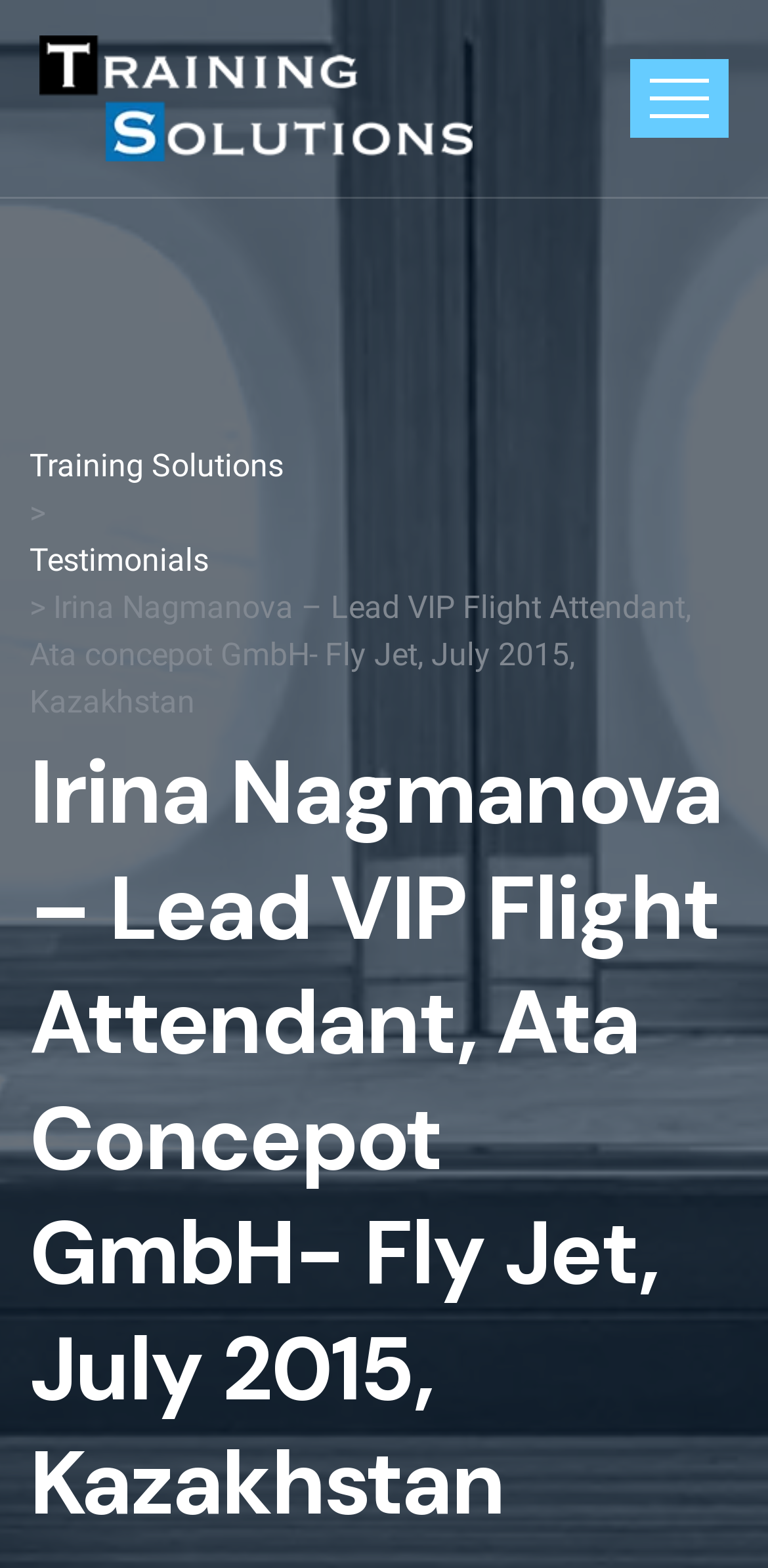What is the profession of Irina Nagmanova?
Based on the screenshot, answer the question with a single word or phrase.

Lead VIP Flight Attendant